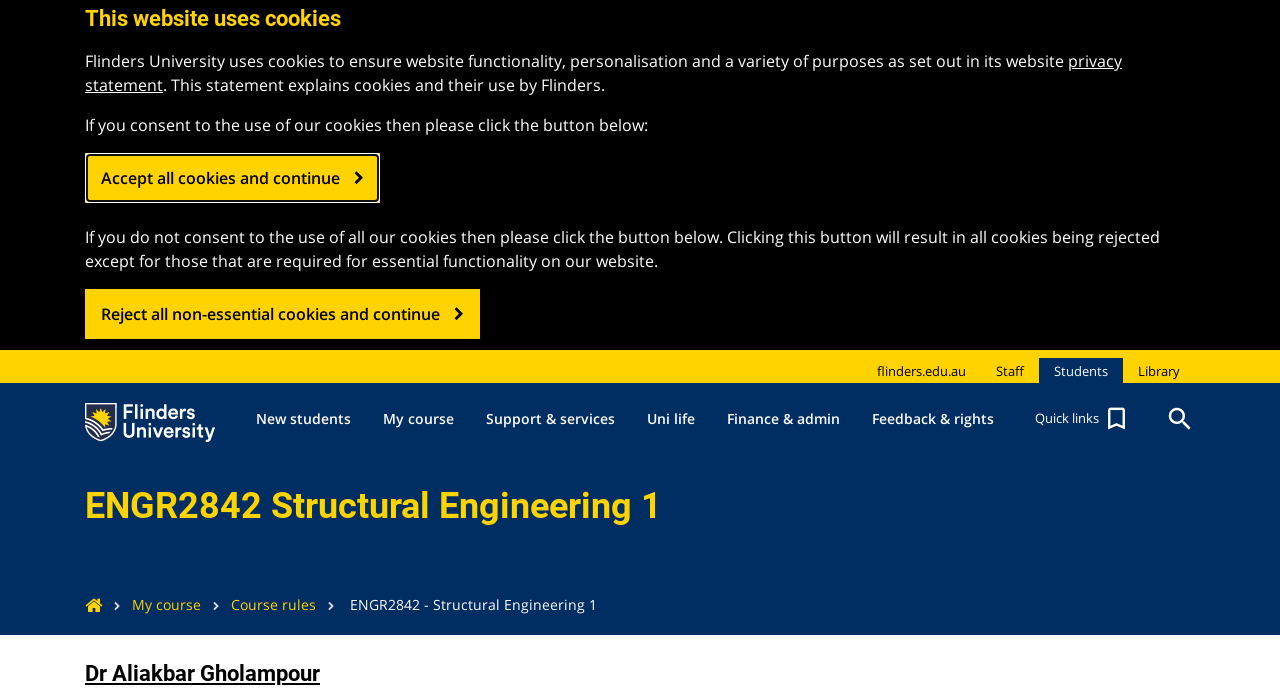Determine the main text heading of the webpage and provide its content.

ENGR2842 Structural Engineering 1